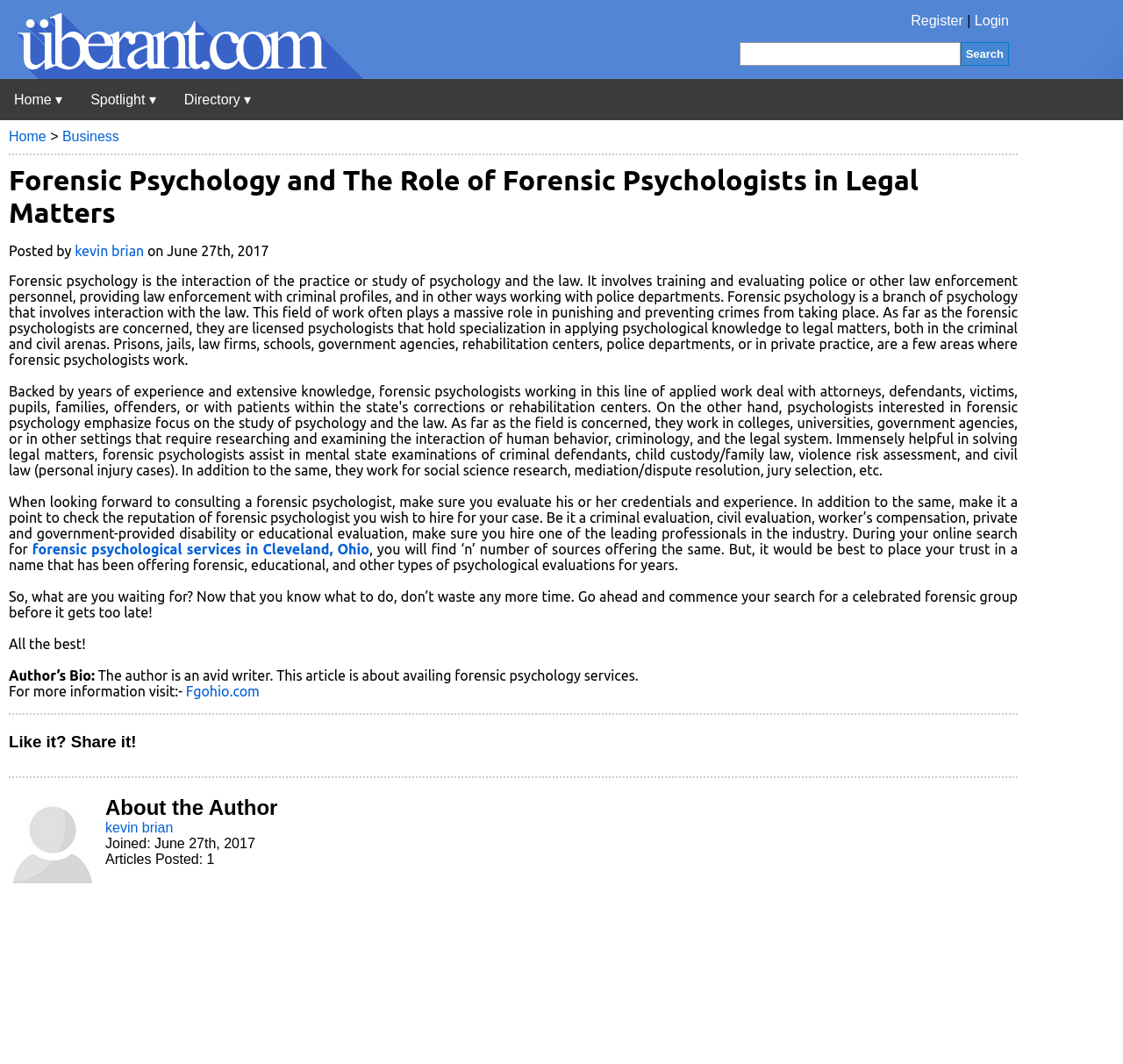Use a single word or phrase to answer the question: 
What should you evaluate when consulting a forensic psychologist?

Credentials and experience